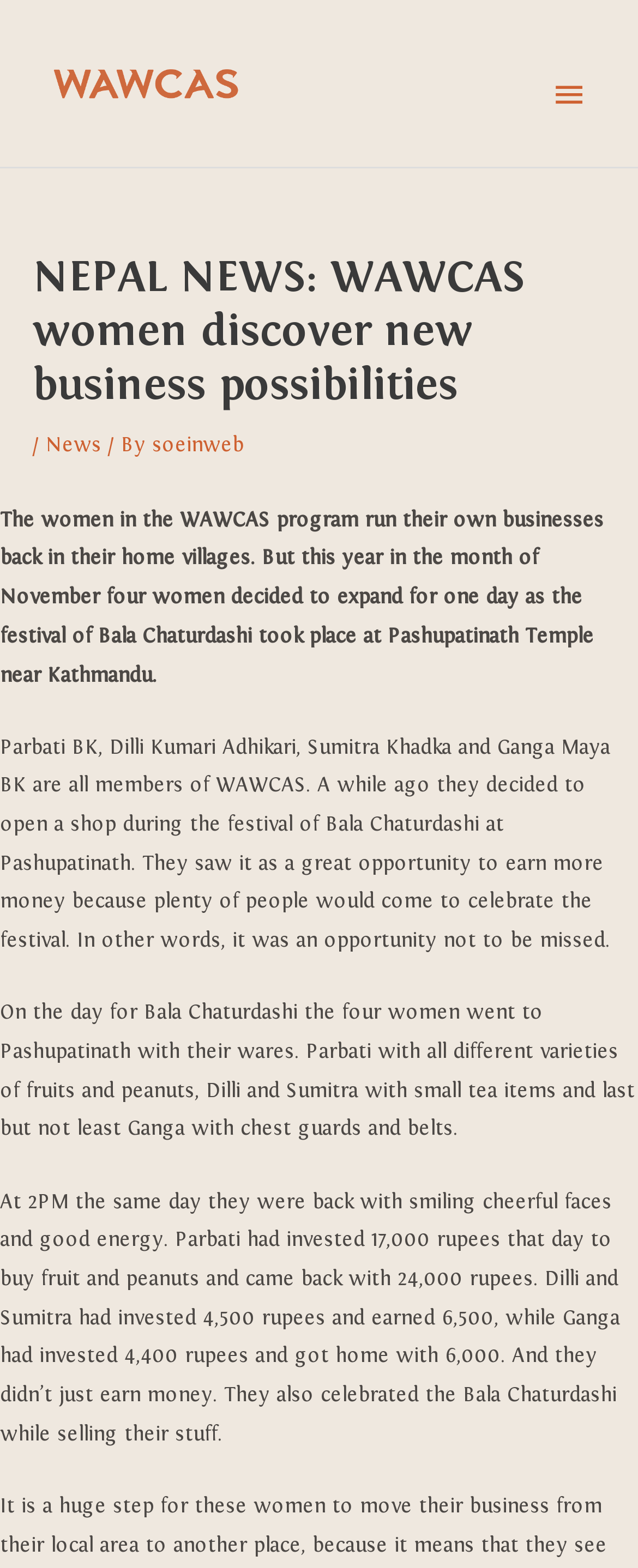What is the name of the temple mentioned in the article?
Please provide a single word or phrase in response based on the screenshot.

Pashupatinath Temple